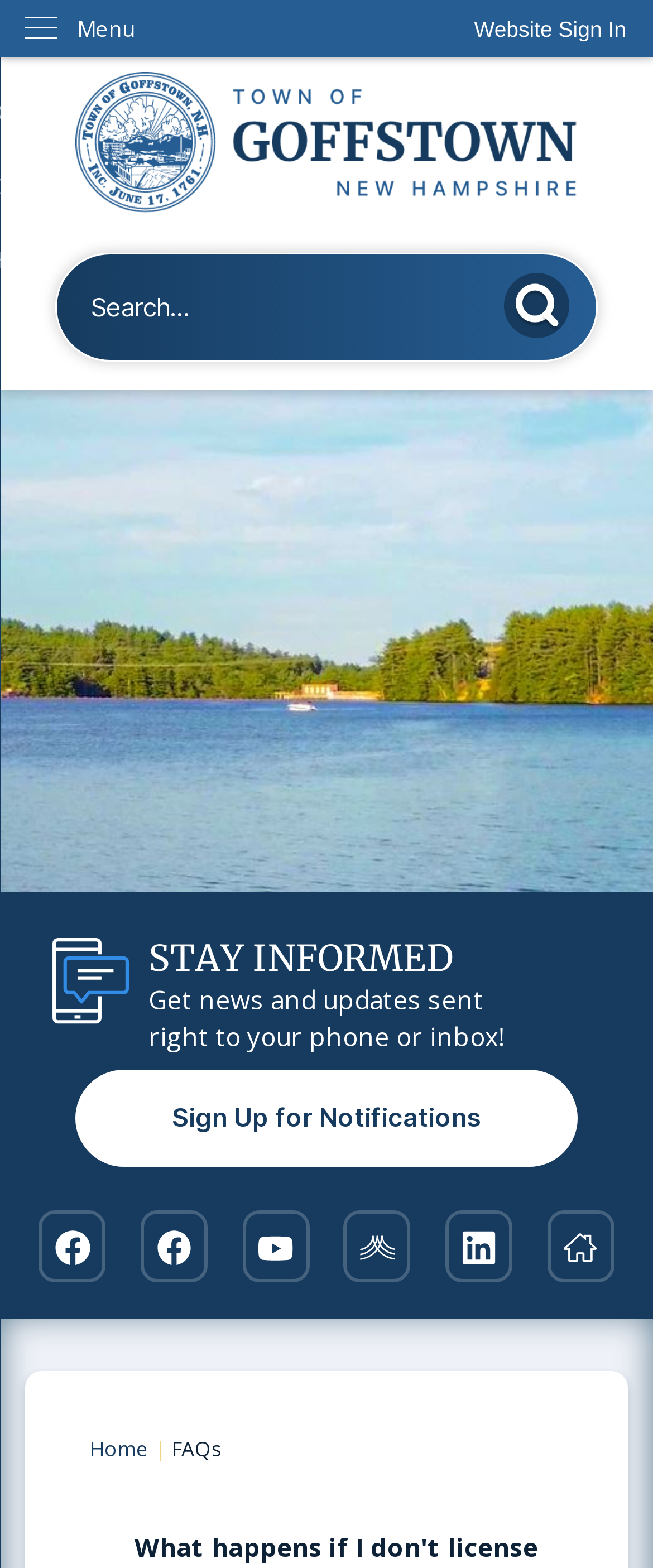Based on the image, please respond to the question with as much detail as possible:
What is the purpose of the 'Search' region?

The 'Search' region is a prominent feature on the webpage, located near the top. It consists of a textbox and a search button. The presence of this region suggests that the website has a large amount of content, and users may need to search for specific information. Therefore, the purpose of the 'Search' region is to allow users to search the website.